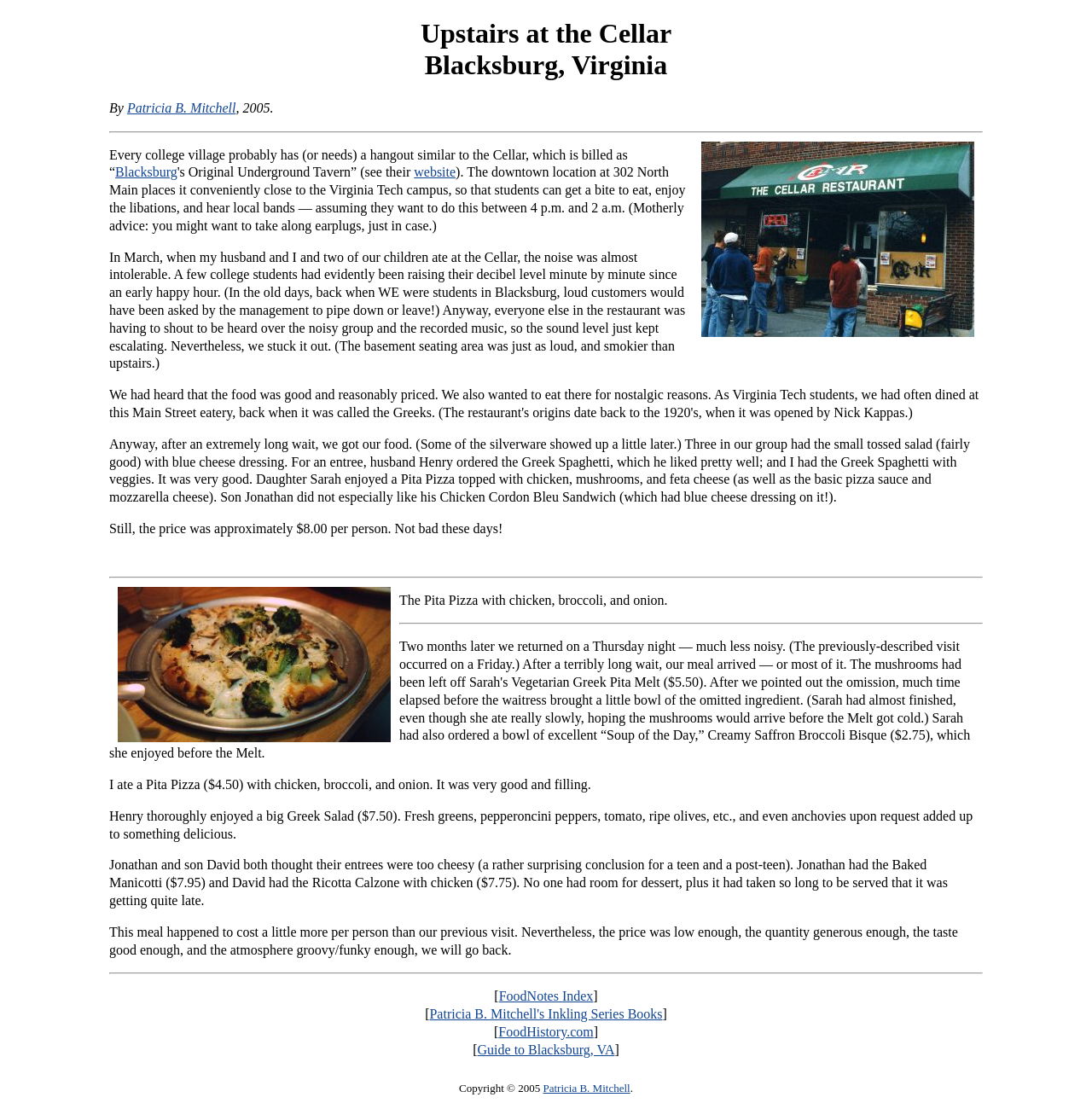Determine the bounding box coordinates (top-left x, top-left y, bottom-right x, bottom-right y) of the UI element described in the following text: website

[0.379, 0.149, 0.417, 0.162]